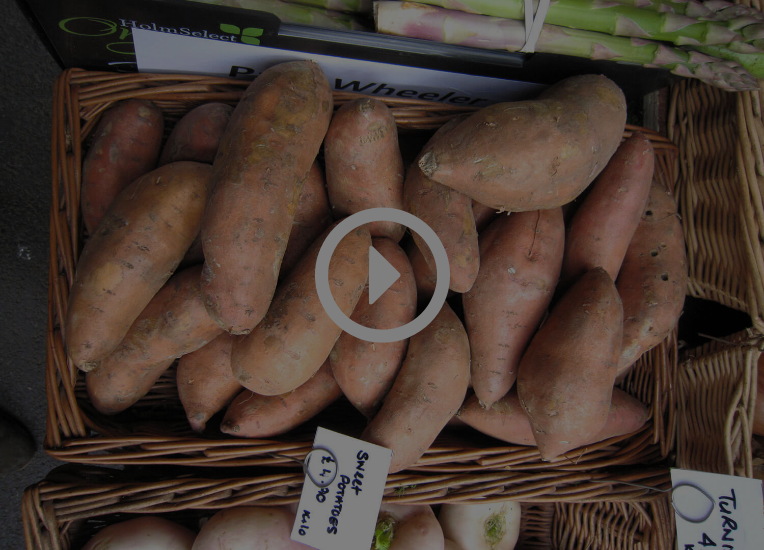Provide a thorough and detailed response to the question by examining the image: 
What is the atmosphere hinted at in the background?

The background of the image subtly suggests a bustling marketplace atmosphere, further enhancing the visual appeal of the sweet potatoes and emphasizing their culinary theme.